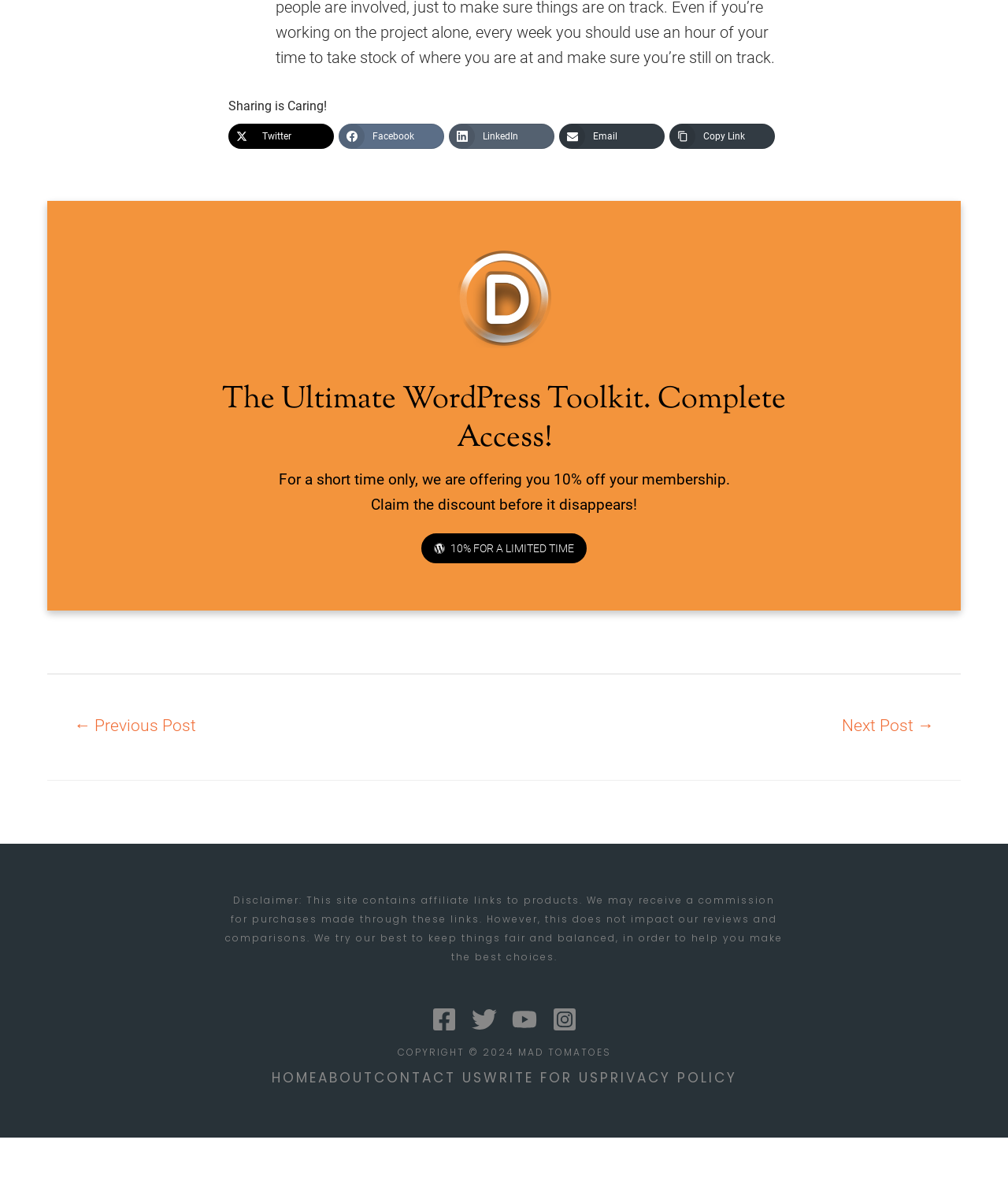Answer with a single word or phrase: 
What is the copyright year mentioned on the webpage?

2024